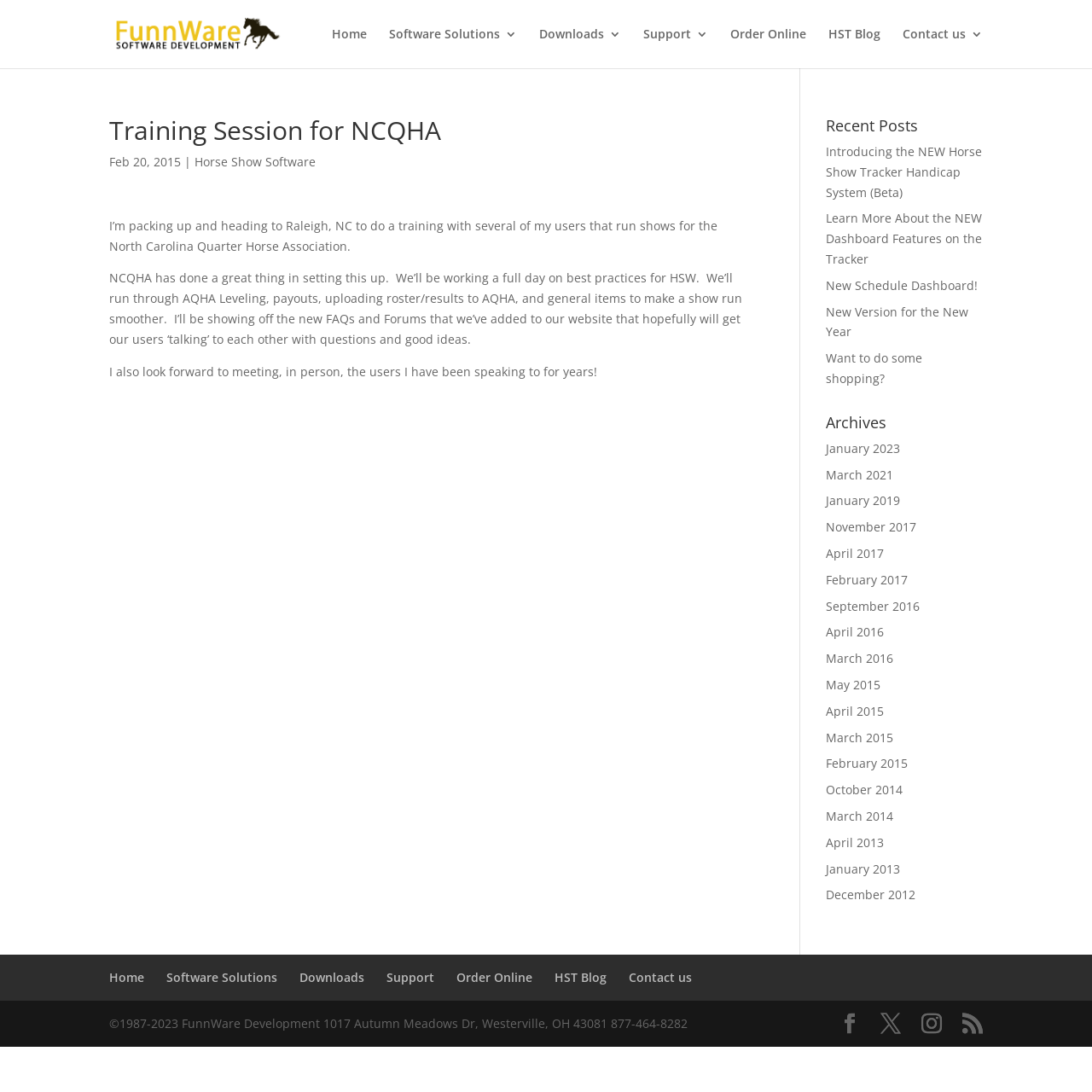Identify the bounding box coordinates for the element you need to click to achieve the following task: "Visit the 'Horse Show Software' page". The coordinates must be four float values ranging from 0 to 1, formatted as [left, top, right, bottom].

[0.178, 0.141, 0.289, 0.155]